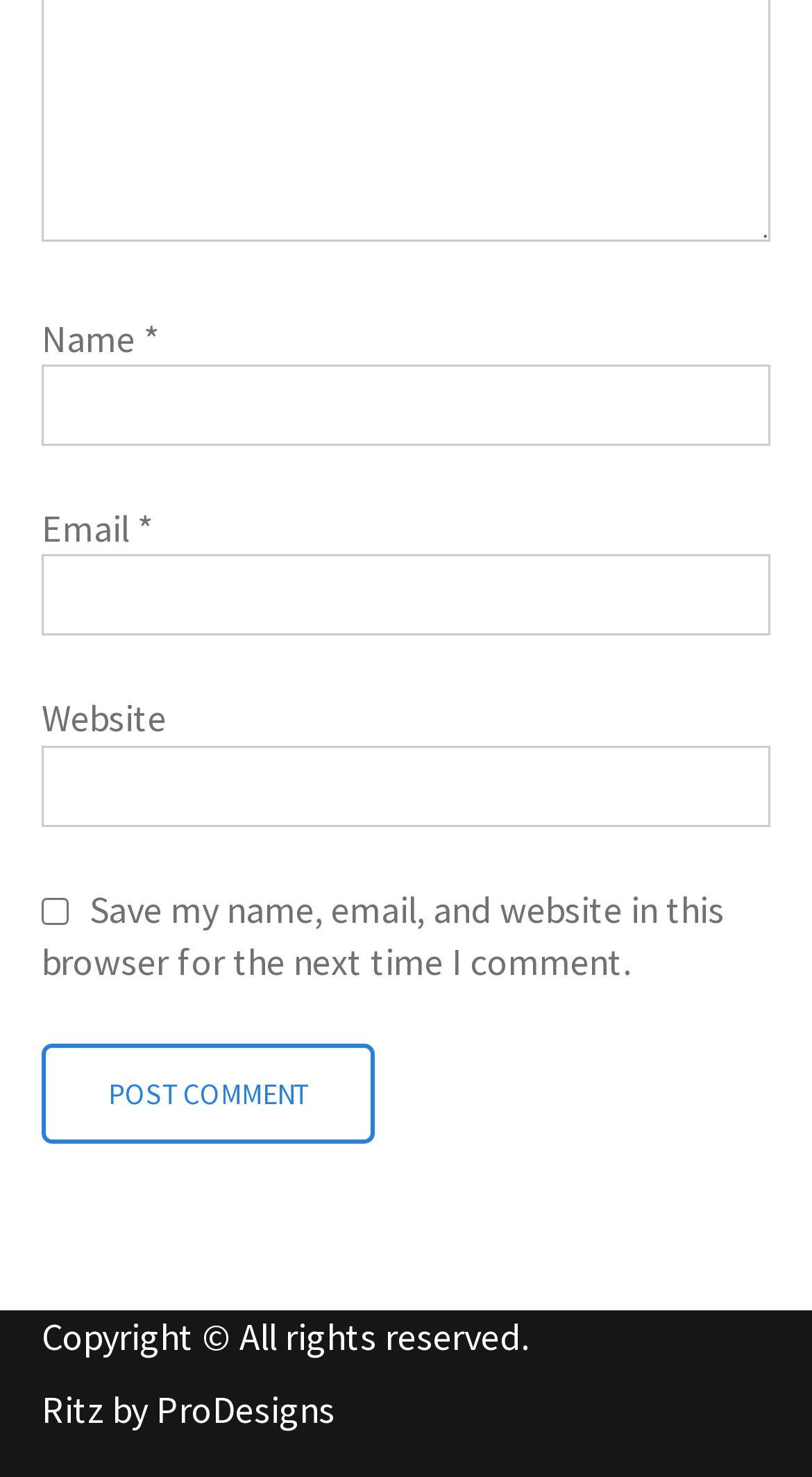Based on the element description: "parent_node: Name * name="author"", identify the UI element and provide its bounding box coordinates. Use four float numbers between 0 and 1, [left, top, right, bottom].

[0.051, 0.246, 0.949, 0.302]